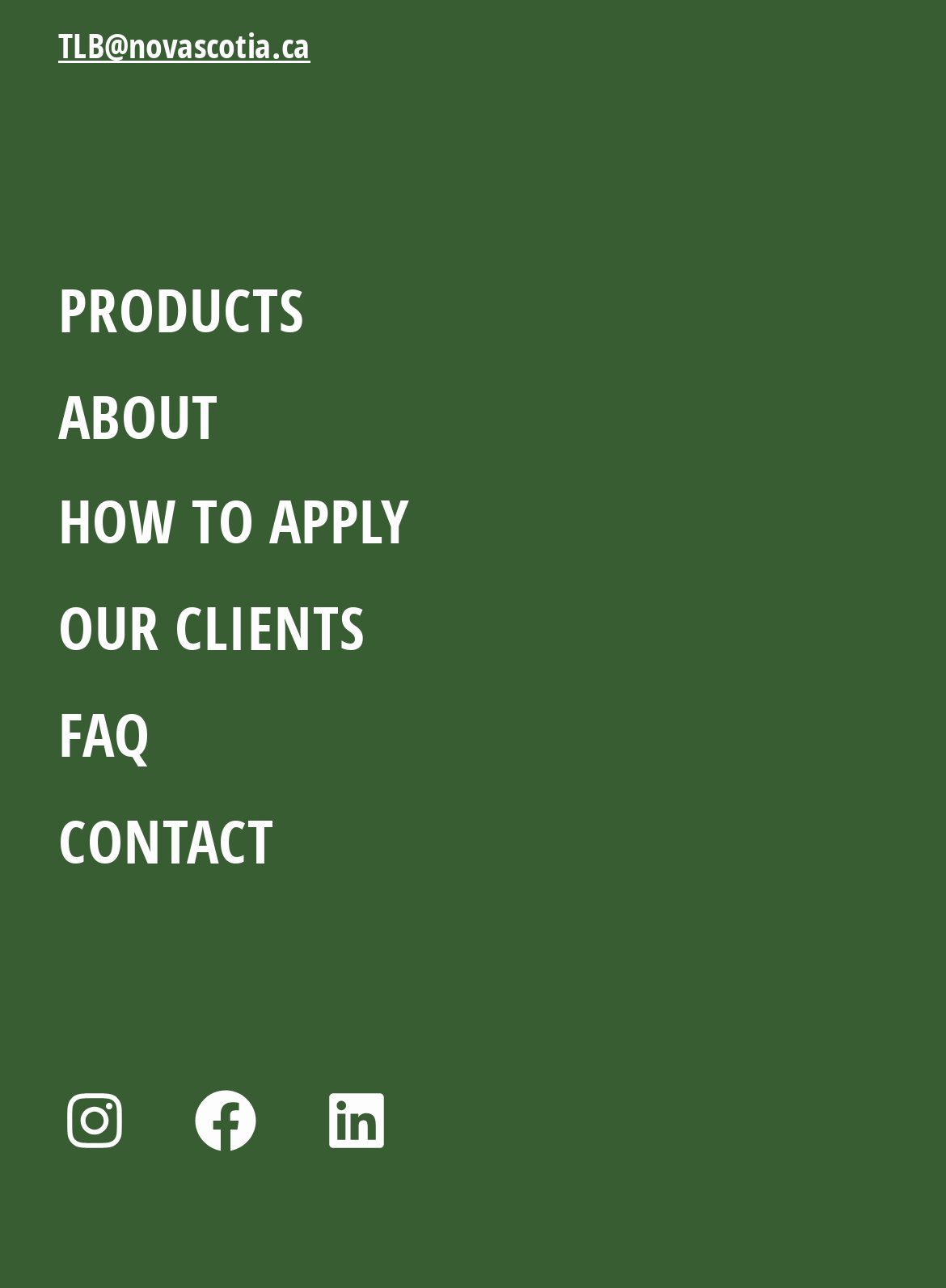What is the last item in the footer navigation?
Provide a detailed answer to the question, using the image to inform your response.

I looked at the footer navigation section and found the links in the order of PRODUCTS, ABOUT, HOW TO APPLY, OUR CLIENTS, FAQ, and CONTACT, so the last item is CONTACT.